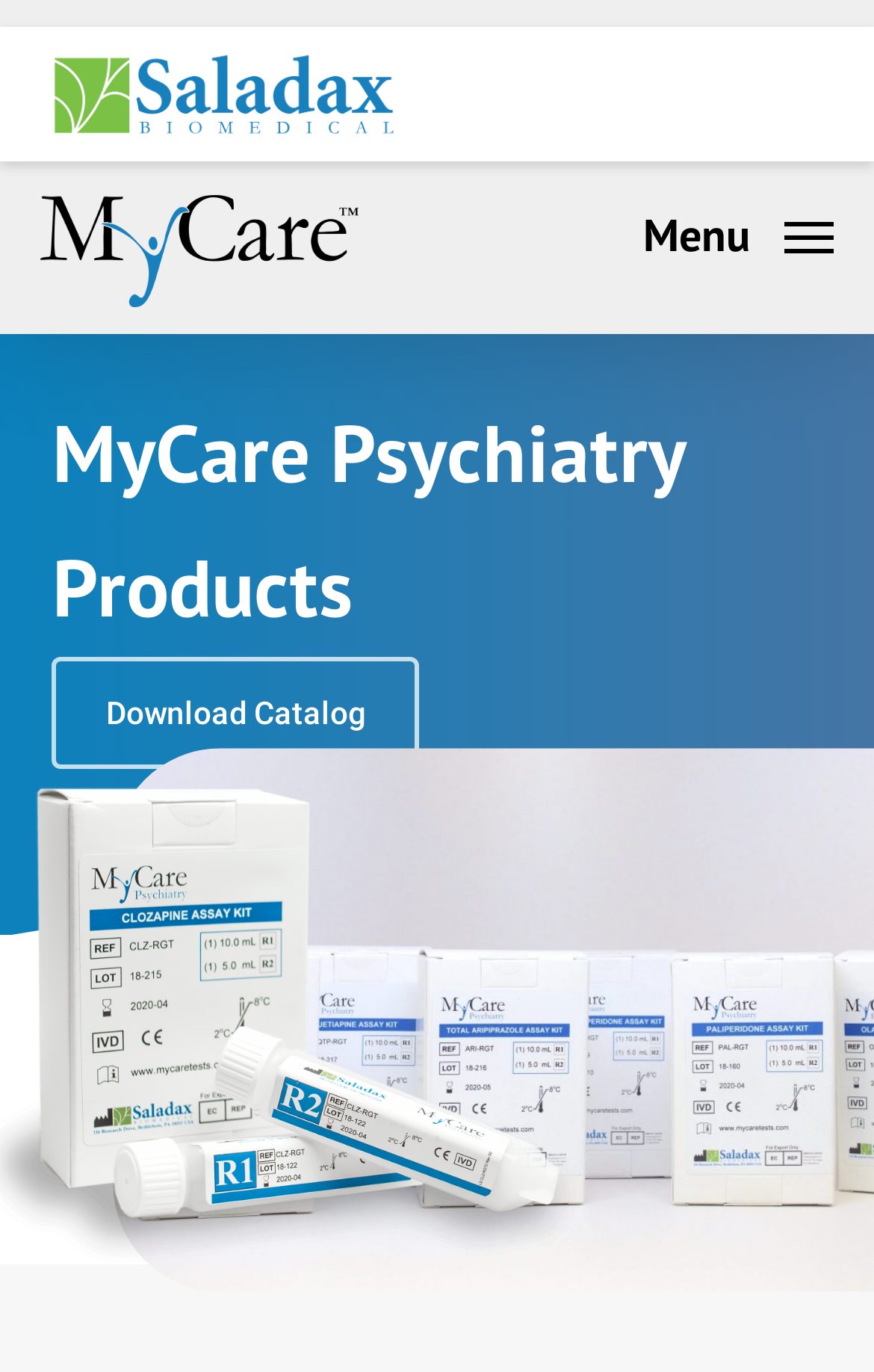For the given element description alt="MyCare Tests - USA", determine the bounding box coordinates of the UI element. The coordinates should follow the format (top-left x, top-left y, bottom-right x, bottom-right y) and be within the range of 0 to 1.

[0.046, 0.02, 0.468, 0.118]